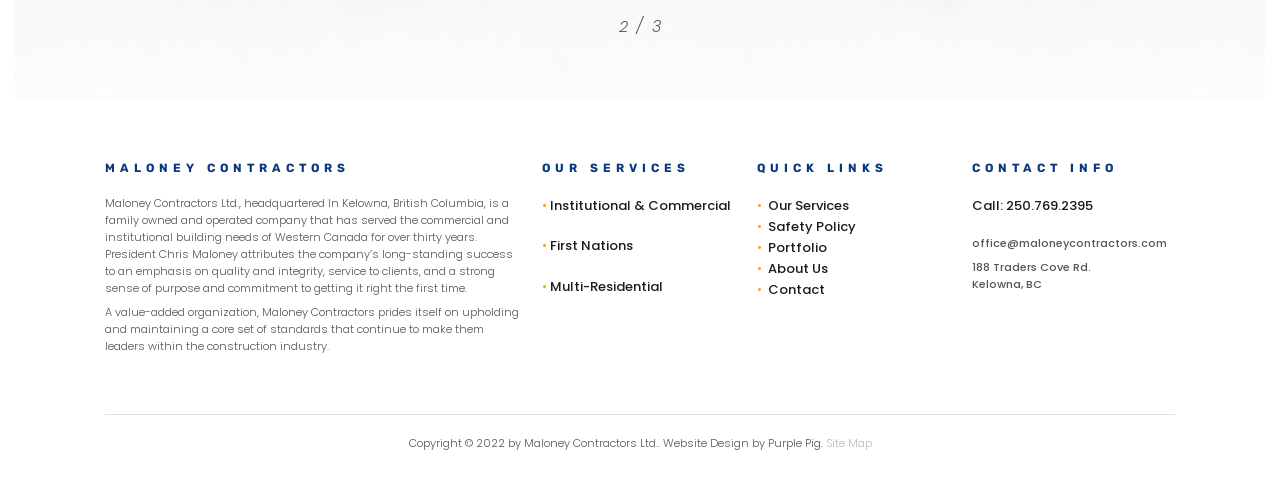Identify the bounding box coordinates of the clickable region necessary to fulfill the following instruction: "Contact Maloney Contractors". The bounding box coordinates should be four float numbers between 0 and 1, i.e., [left, top, right, bottom].

[0.6, 0.575, 0.645, 0.614]